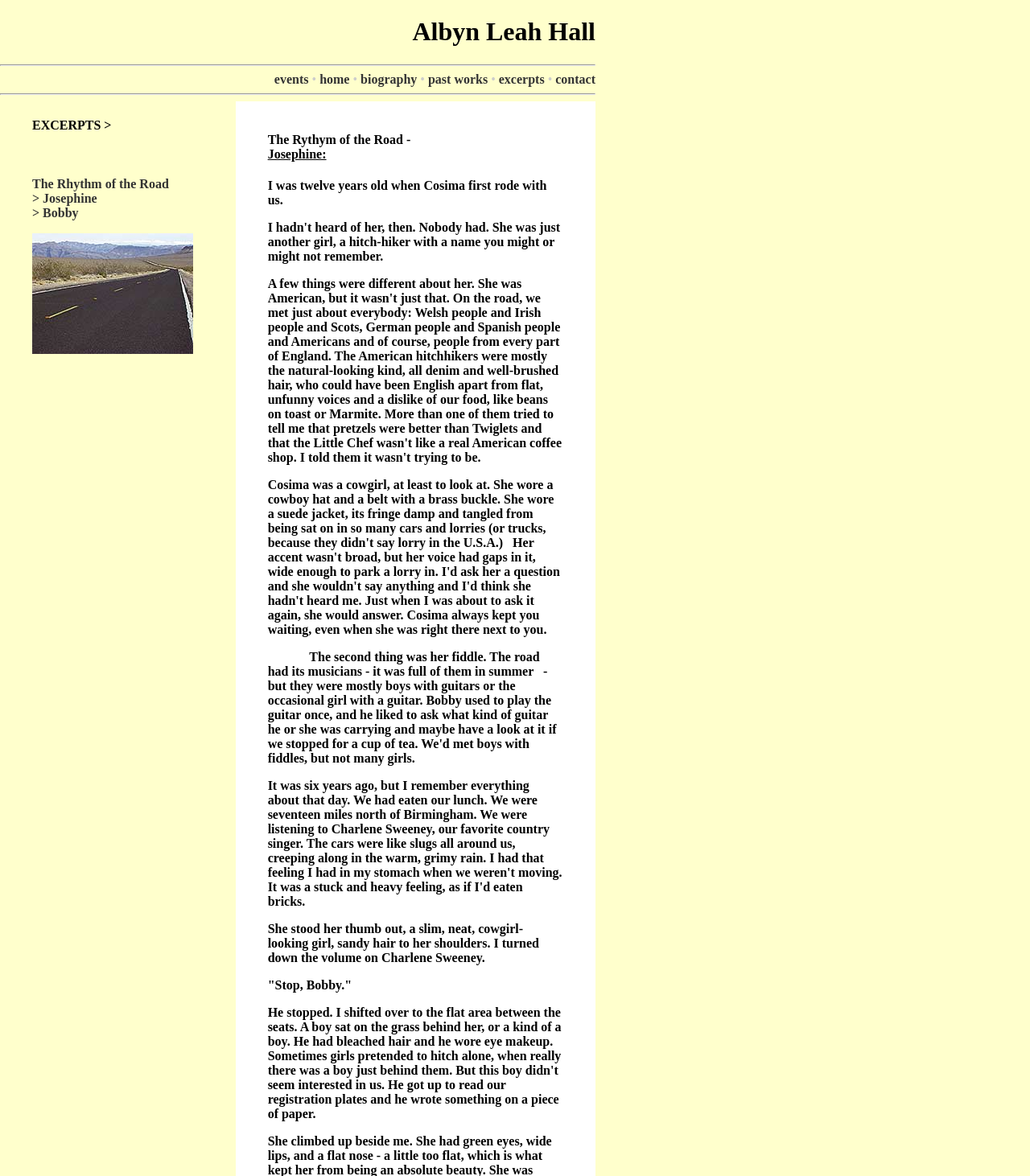Point out the bounding box coordinates of the section to click in order to follow this instruction: "click on the 'events' link".

[0.266, 0.061, 0.303, 0.073]